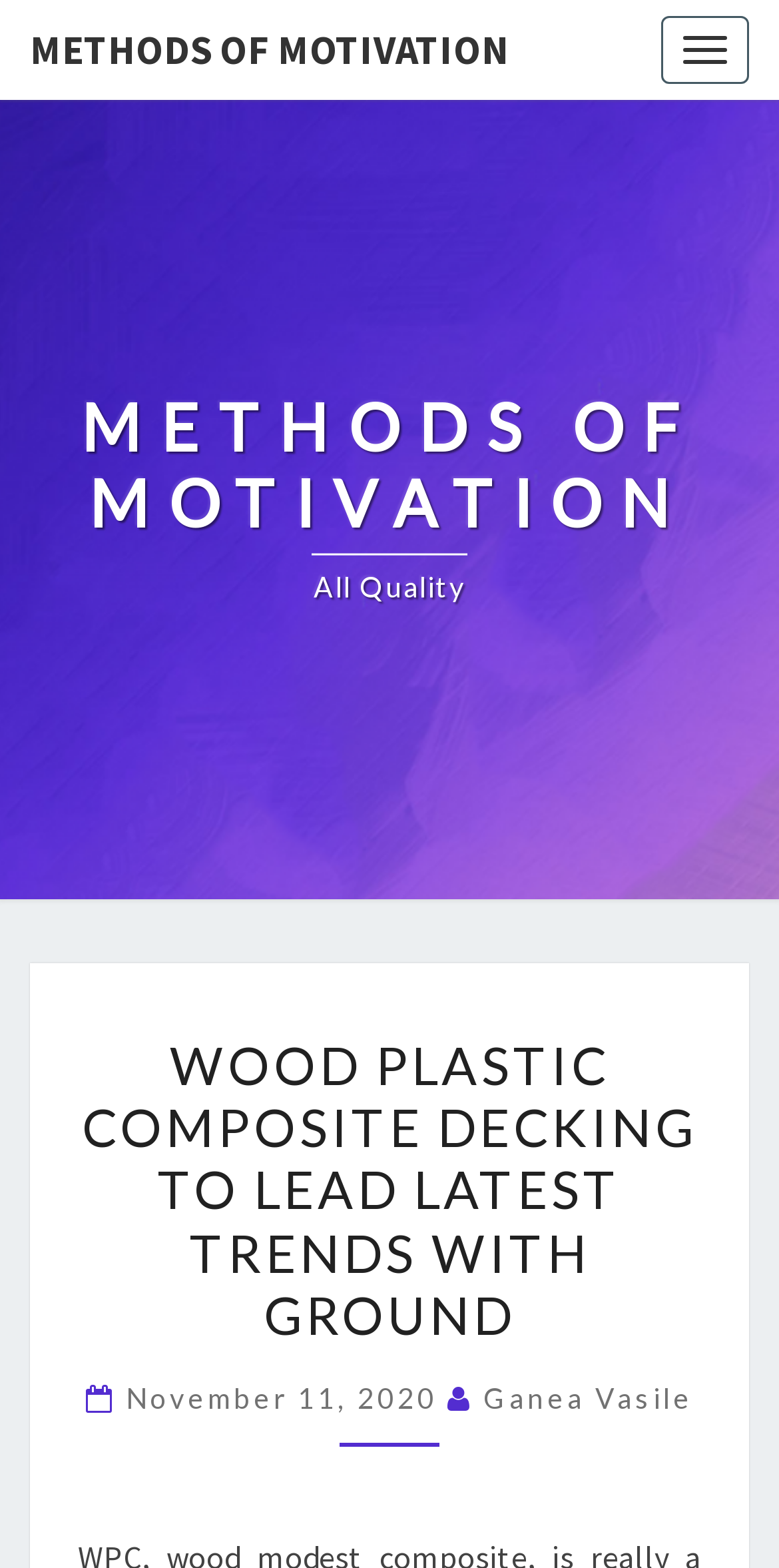Give the bounding box coordinates for this UI element: "November 11, 2020". The coordinates should be four float numbers between 0 and 1, arranged as [left, top, right, bottom].

[0.162, 0.881, 0.574, 0.902]